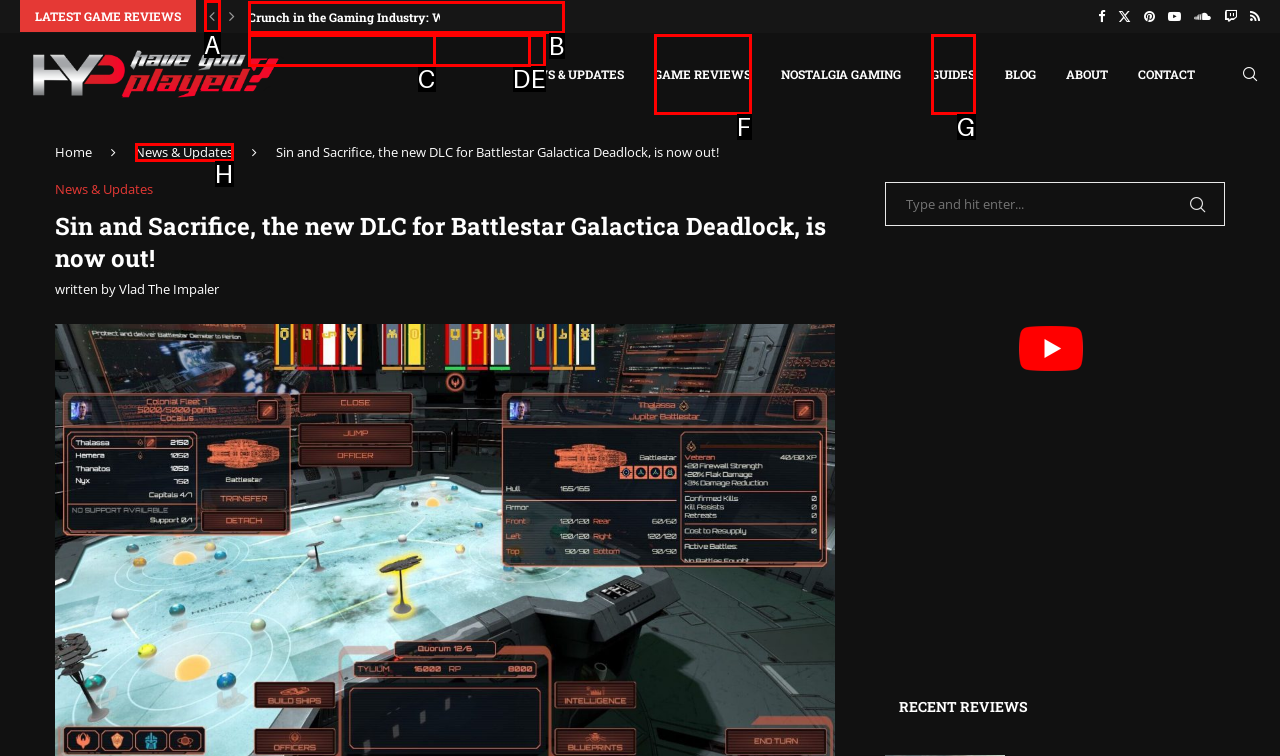Select the option that fits this description: Game Reviews
Answer with the corresponding letter directly.

F